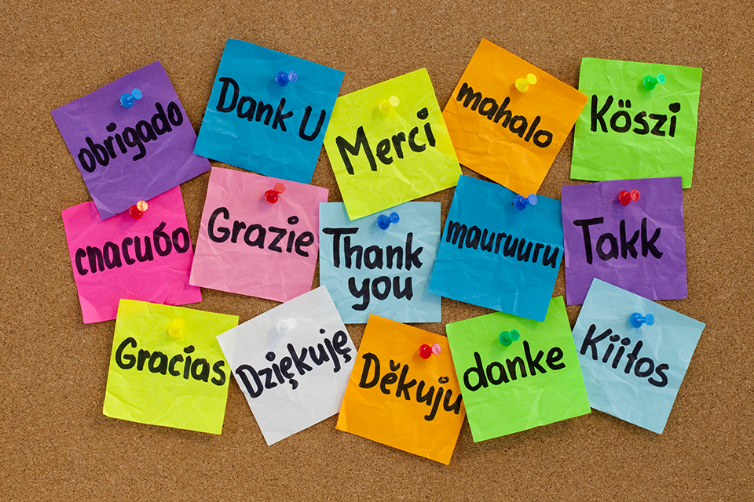Use a single word or phrase to answer the question: 
What is the material of the board?

Cork